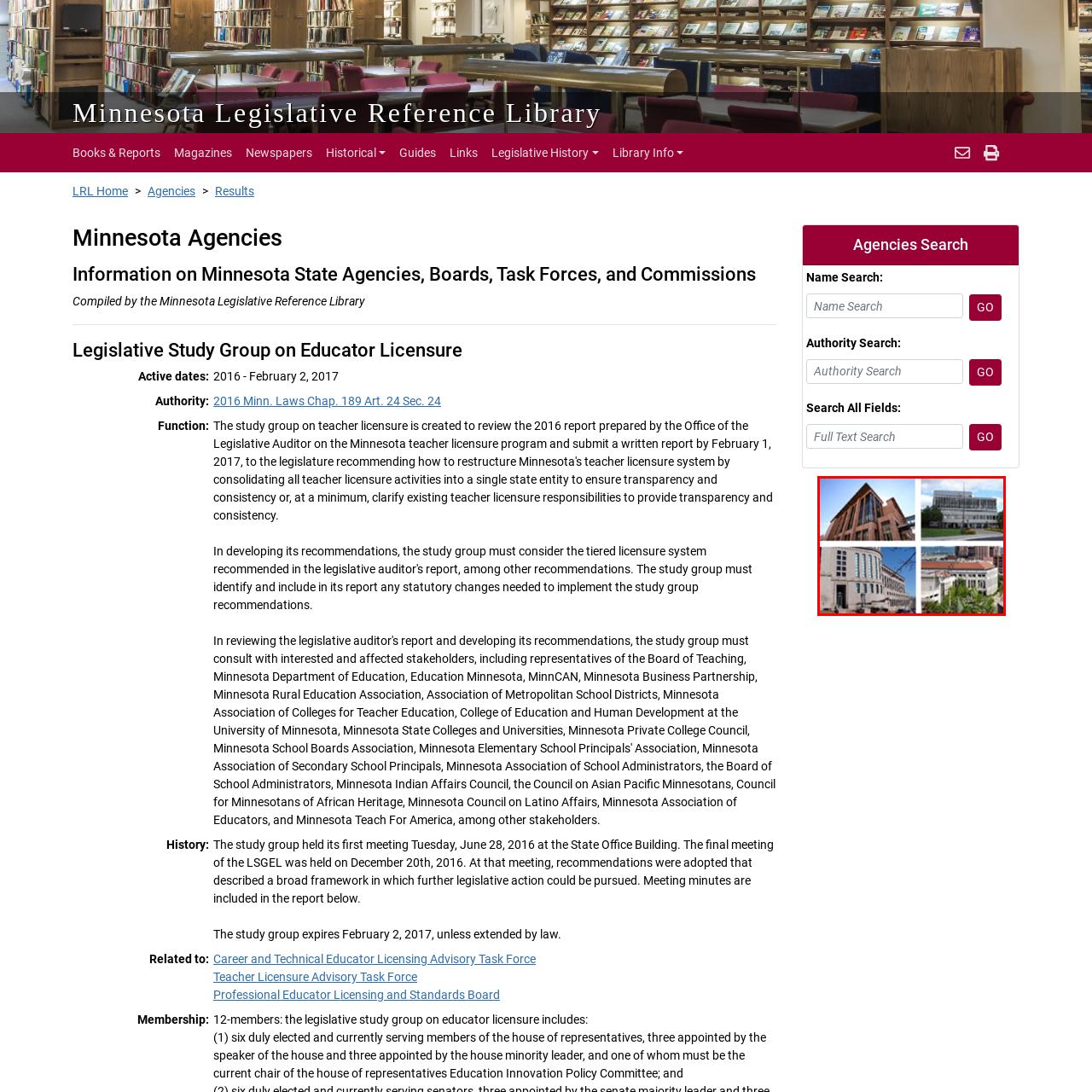Craft a comprehensive description of the image located inside the red boundary.

The image features a collage of four distinct buildings, each representing various state agencies in Minnesota. The top left showcases a modern architectural design with a prominent glass façade, symbolizing innovation and progress. The top right displays a more traditional building, characterized by its structured layout and a serene outdoor setting. In the bottom left, a grand structure with classical elements signifies historical significance and government presence. Finally, the bottom right reveals a contemporary facility that suggests openness and accessibility. Together, these buildings illustrate the diversity of Minnesota's state agencies, each contributing to the governance and administrative functions of the state.